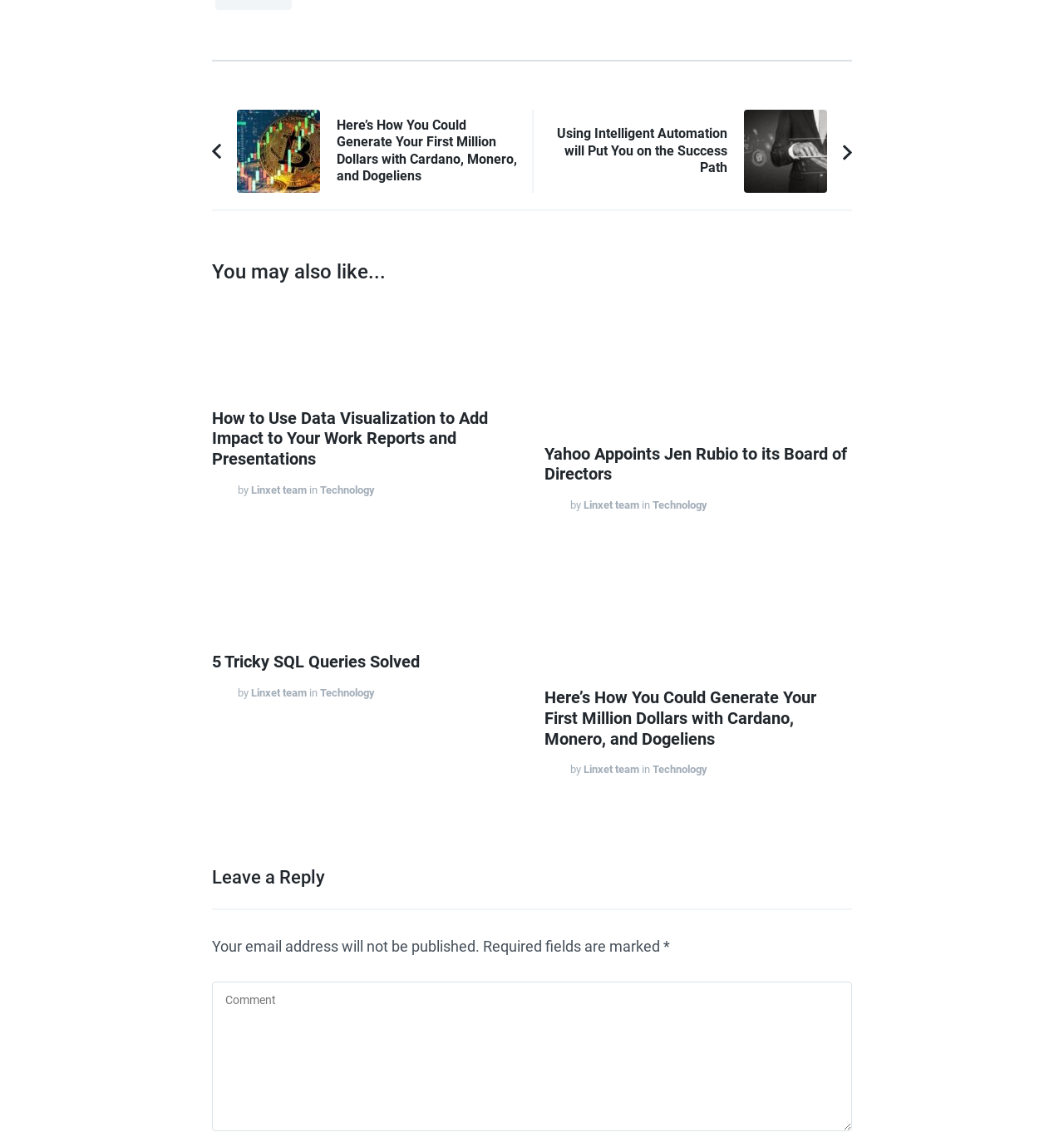Bounding box coordinates are specified in the format (top-left x, top-left y, bottom-right x, bottom-right y). All values are floating point numbers bounded between 0 and 1. Please provide the bounding box coordinate of the region this sentence describes: Technology

[0.613, 0.666, 0.665, 0.676]